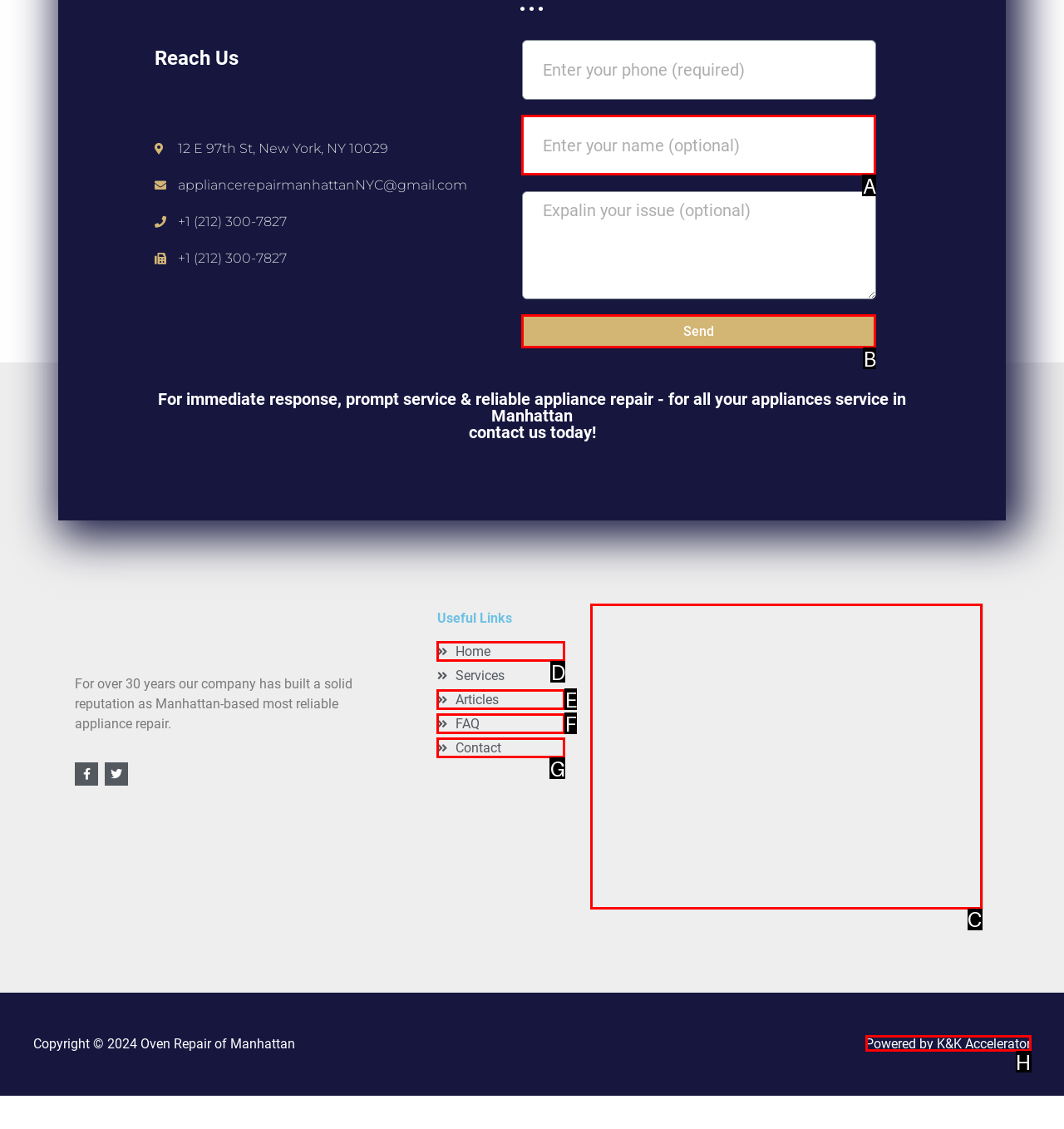What letter corresponds to the UI element to complete this task: View map
Answer directly with the letter.

C